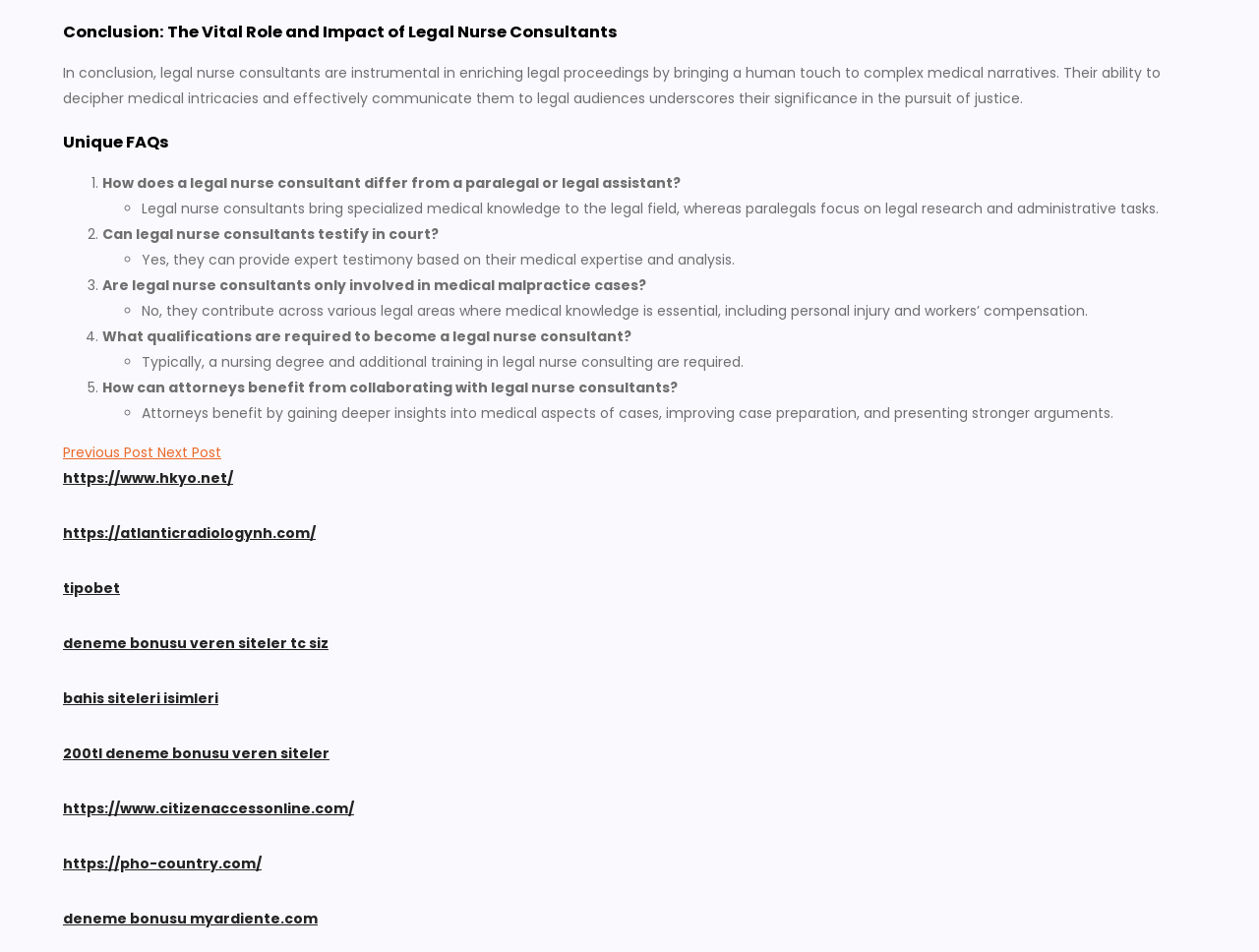Identify the bounding box coordinates for the element you need to click to achieve the following task: "Go to 'https://atlanticradiologynh.com/'". The coordinates must be four float values ranging from 0 to 1, formatted as [left, top, right, bottom].

[0.05, 0.55, 0.251, 0.57]